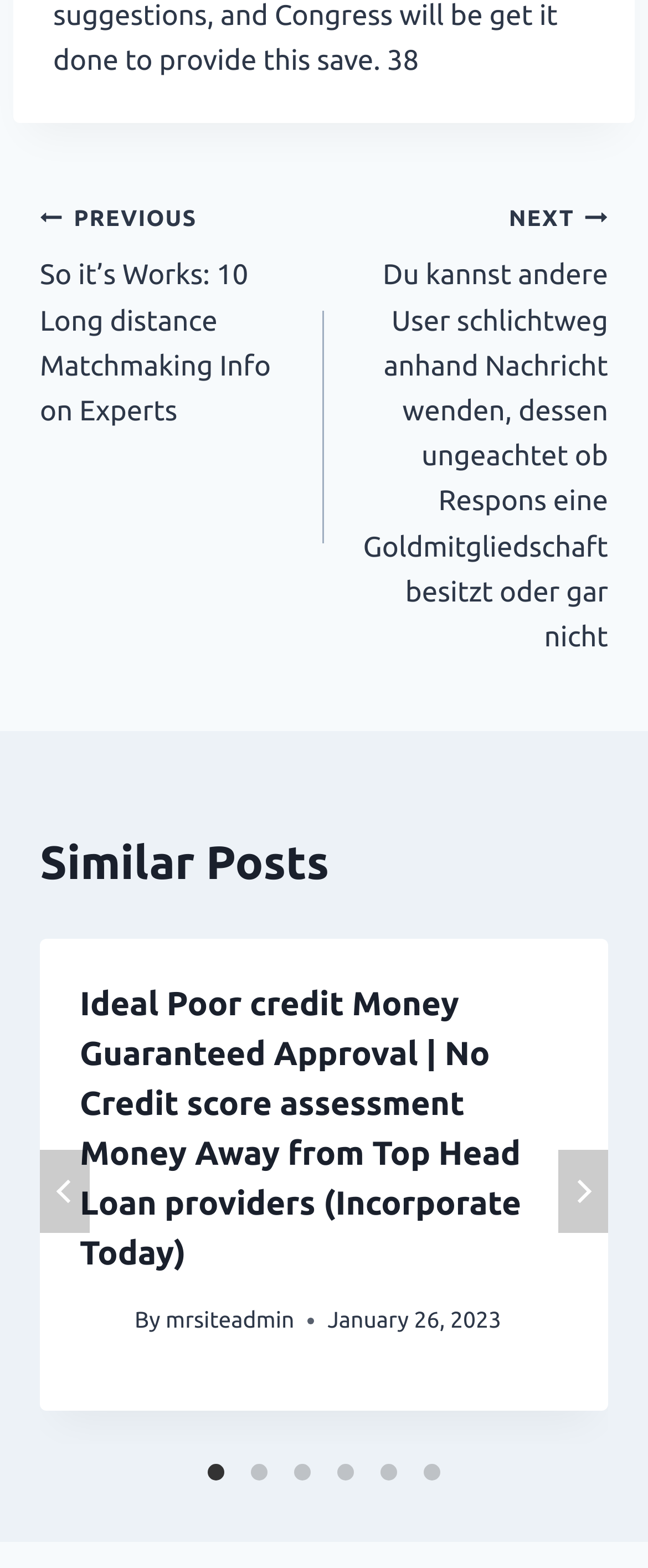Please identify the bounding box coordinates of the clickable region that I should interact with to perform the following instruction: "Click on the 'prev' button". The coordinates should be expressed as four float numbers between 0 and 1, i.e., [left, top, right, bottom].

[0.062, 0.733, 0.138, 0.786]